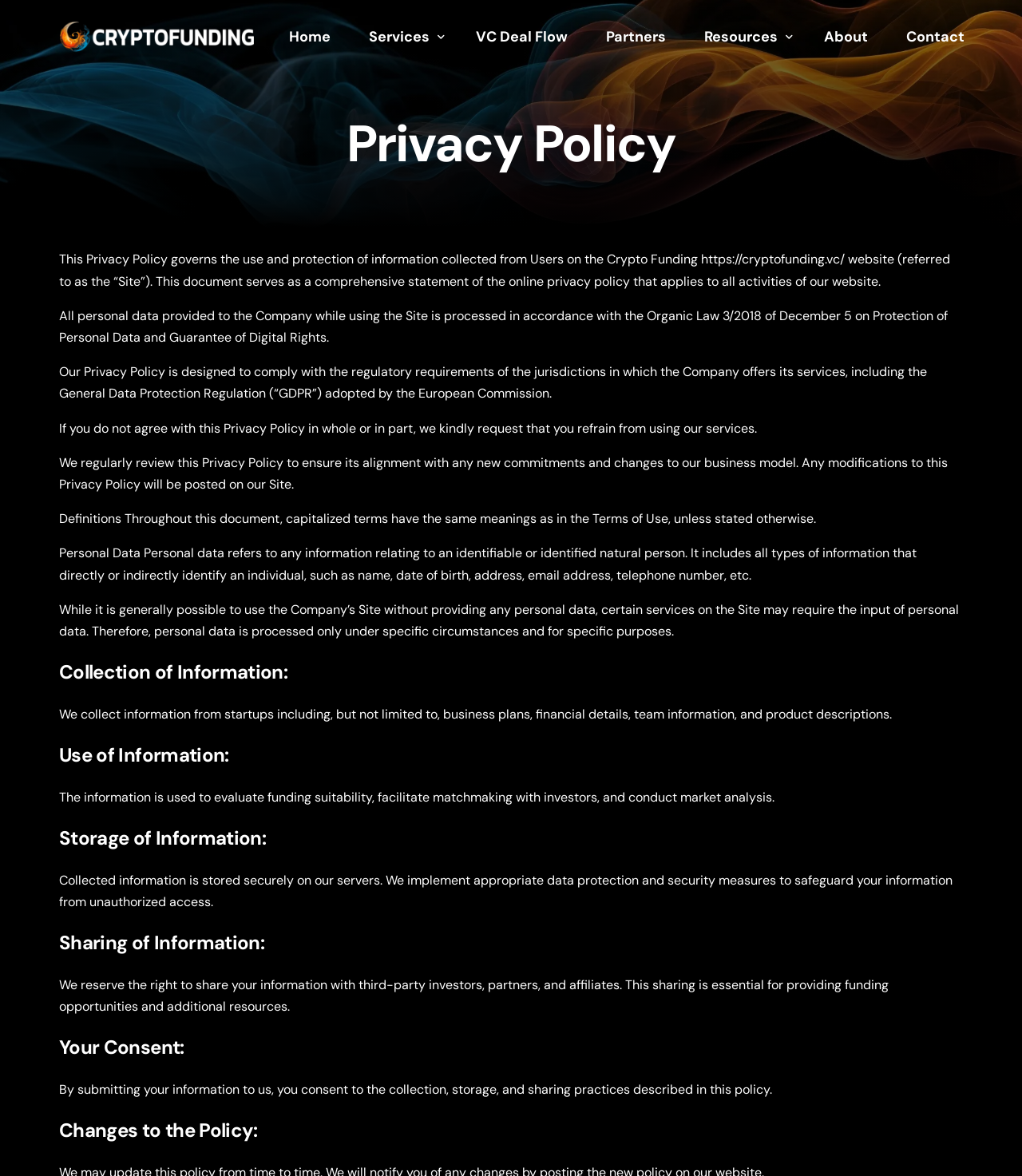Determine the bounding box coordinates of the clickable element to complete this instruction: "Go to Investor Relations & Fundraising". Provide the coordinates in the format of four float numbers between 0 and 1, [left, top, right, bottom].

[0.343, 0.089, 0.594, 0.117]